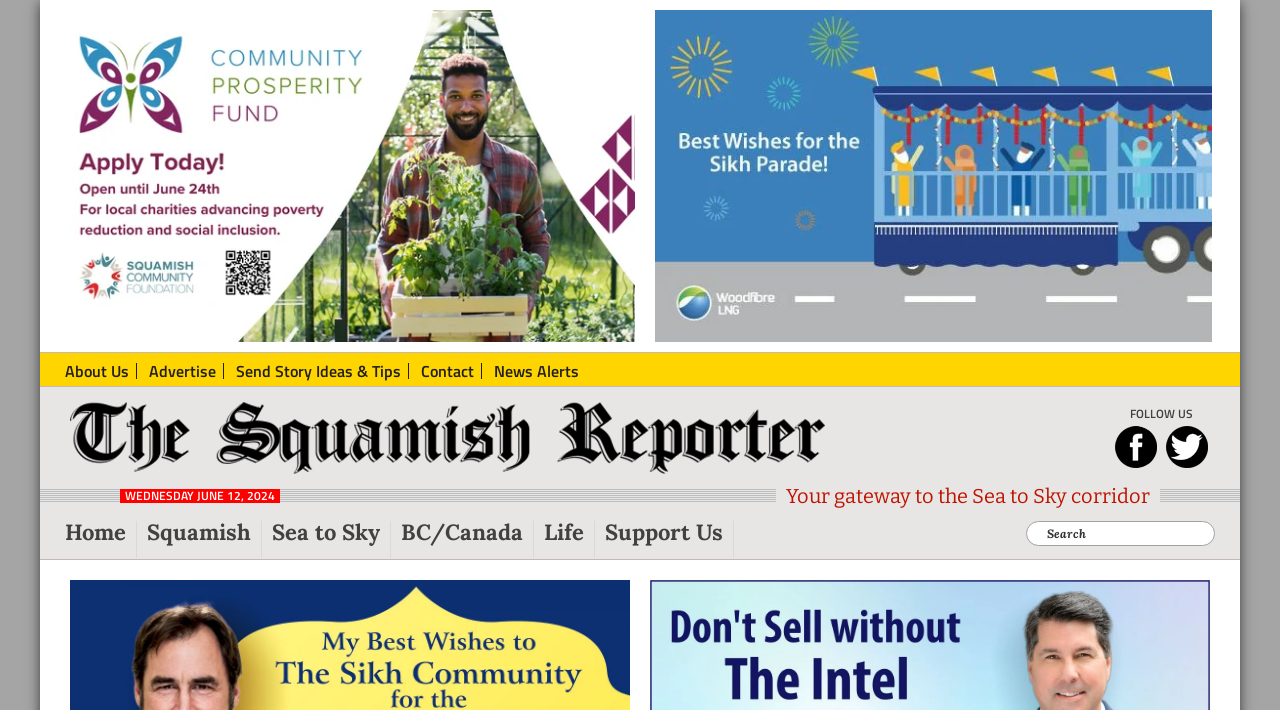Given the description "The Squamish Reporter", provide the bounding box coordinates of the corresponding UI element.

[0.055, 0.61, 0.123, 0.704]